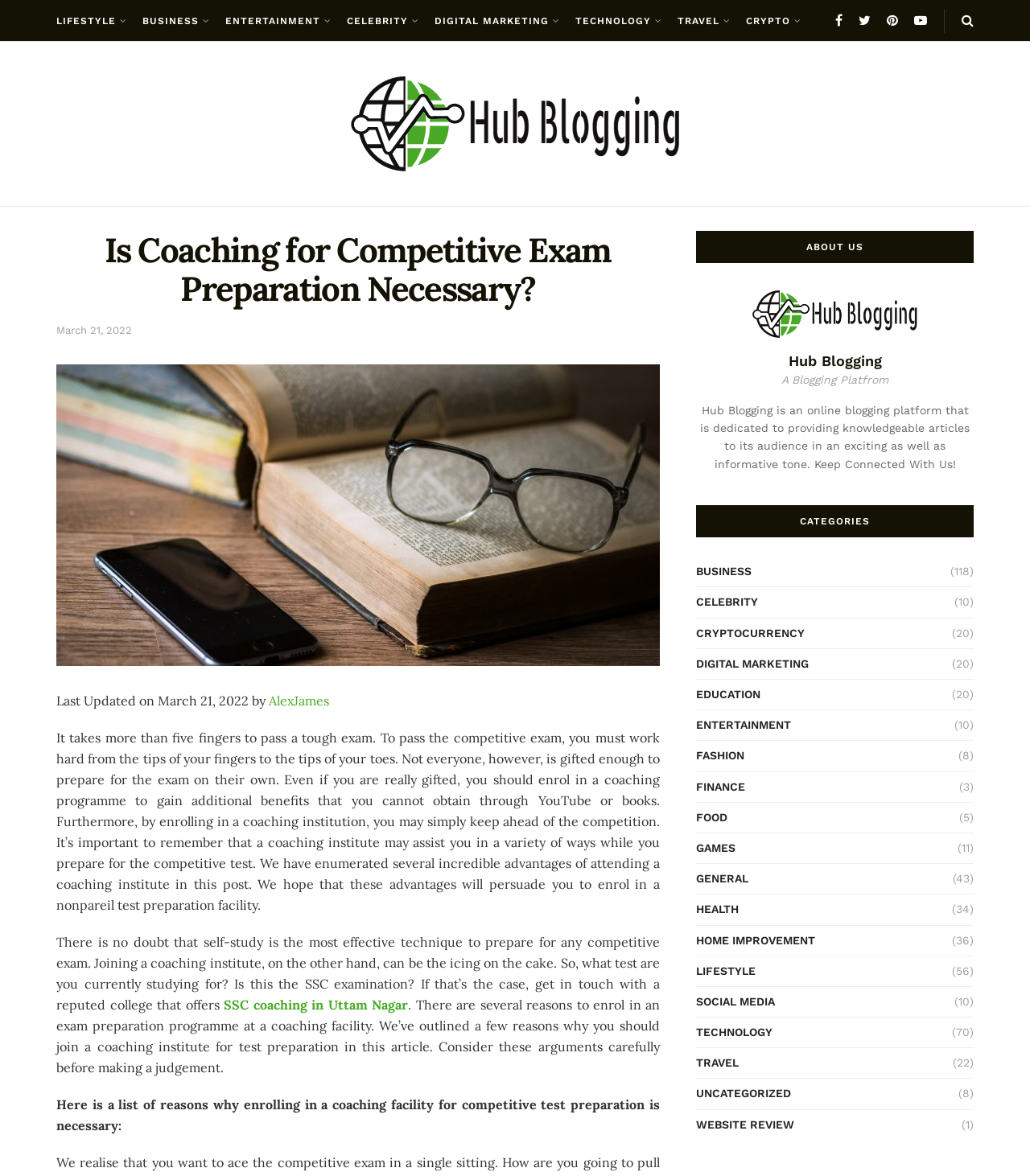Please determine the bounding box coordinates of the clickable area required to carry out the following instruction: "Get in touch with a reputed college that offers 'SSC coaching in Uttam Nagar'". The coordinates must be four float numbers between 0 and 1, represented as [left, top, right, bottom].

[0.217, 0.847, 0.396, 0.861]